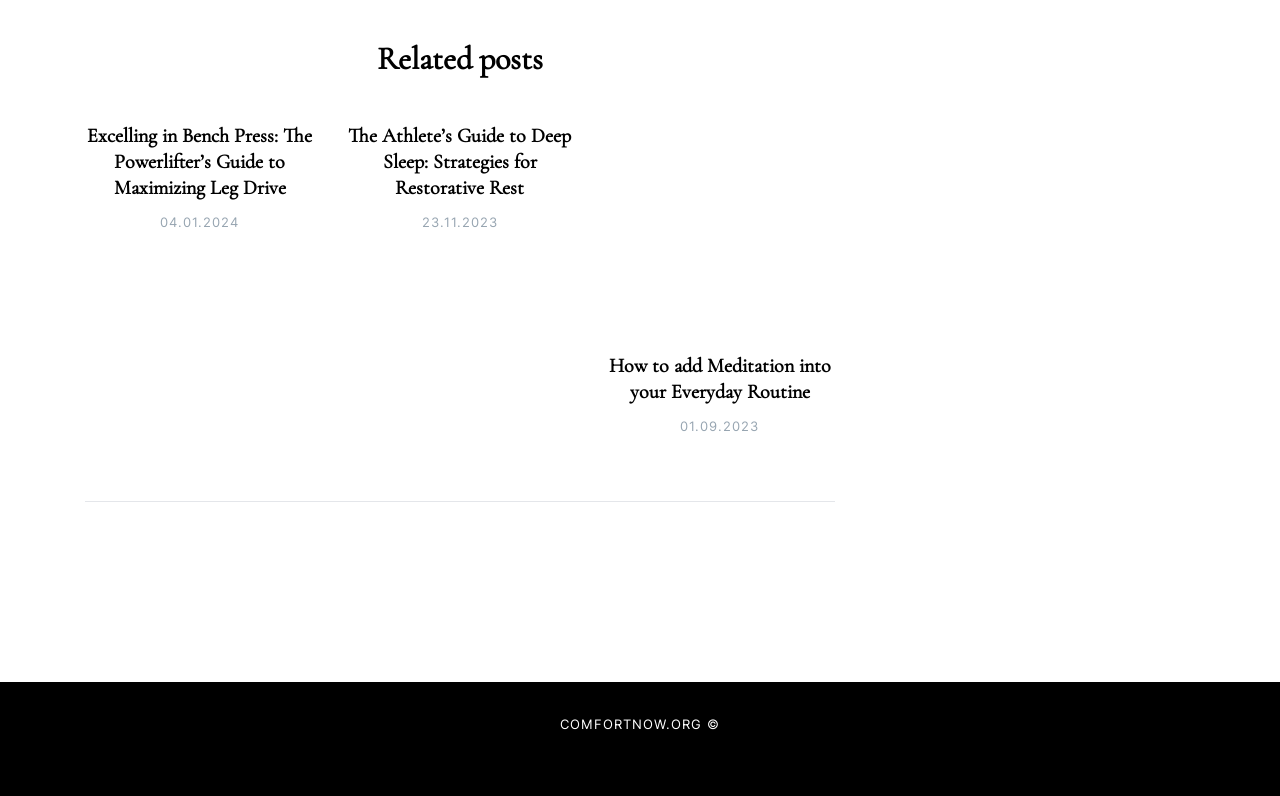What is the topic of the third related post?
Analyze the image and provide a thorough answer to the question.

The third related post has a heading element with the text 'How to add Meditation into your Everyday Routine', and the topic of this post is meditation.